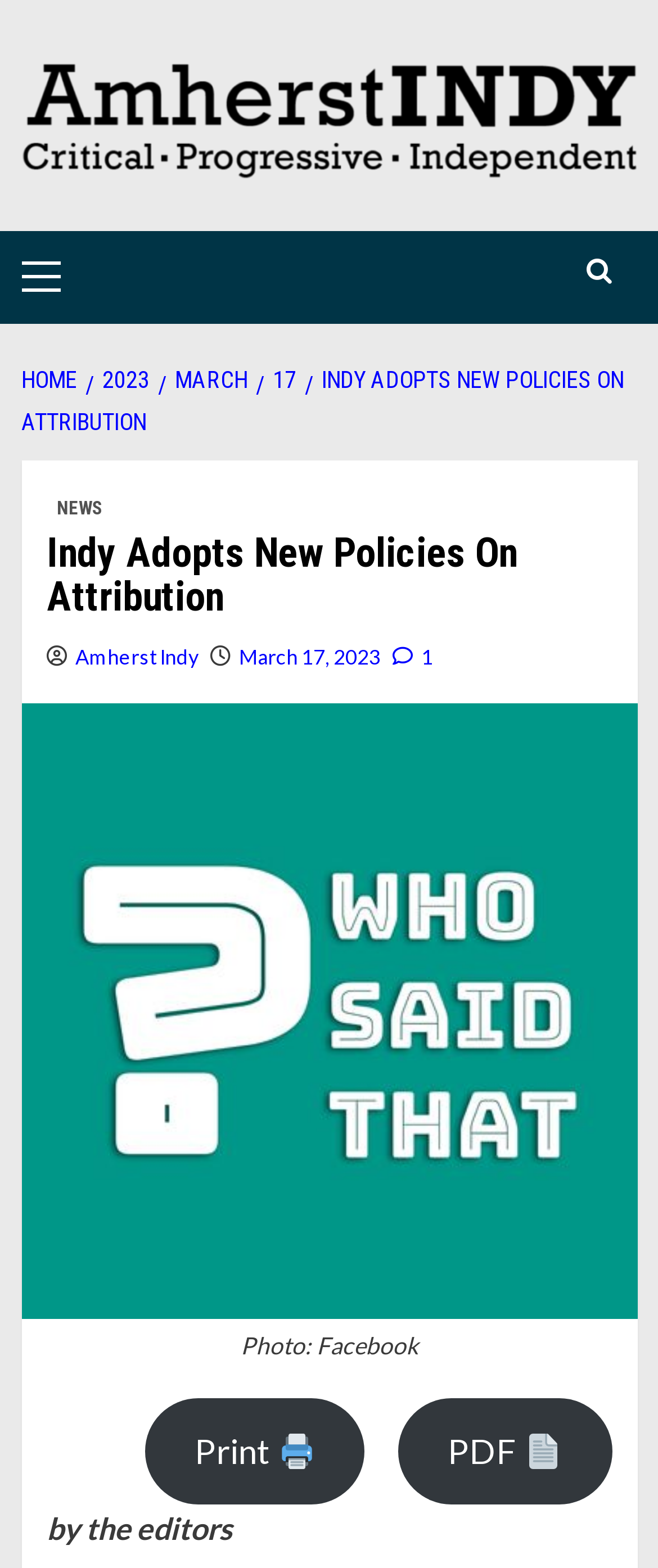Utilize the details in the image to thoroughly answer the following question: How many links are in the breadcrumbs navigation section?

The breadcrumbs navigation section contains 5 links: 'HOME', '2023', 'MARCH', '17', and 'INDY ADOPTS NEW POLICIES ON ATTRIBUTION'.